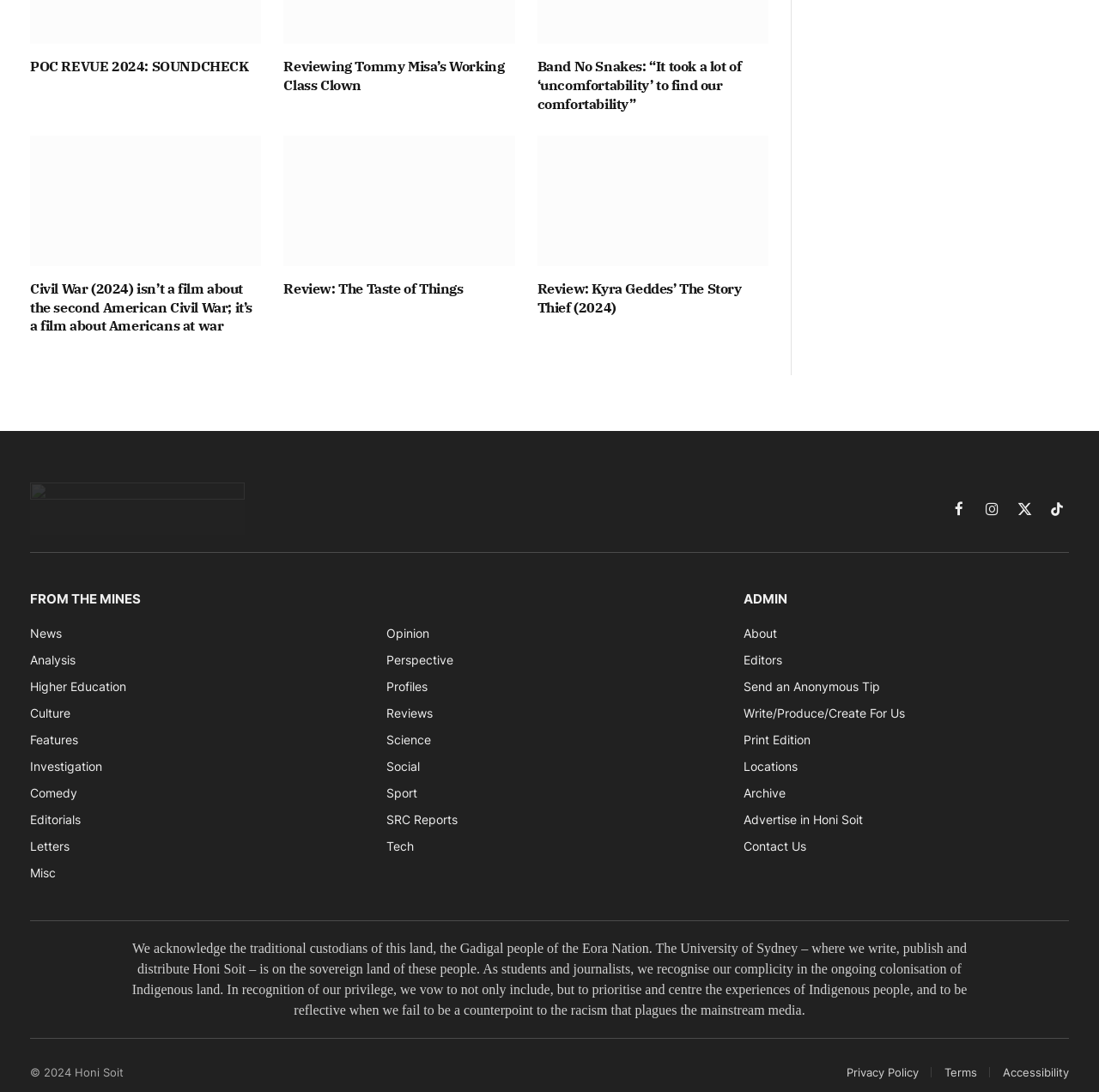Answer the question with a brief word or phrase:
How many articles are on the front page?

4